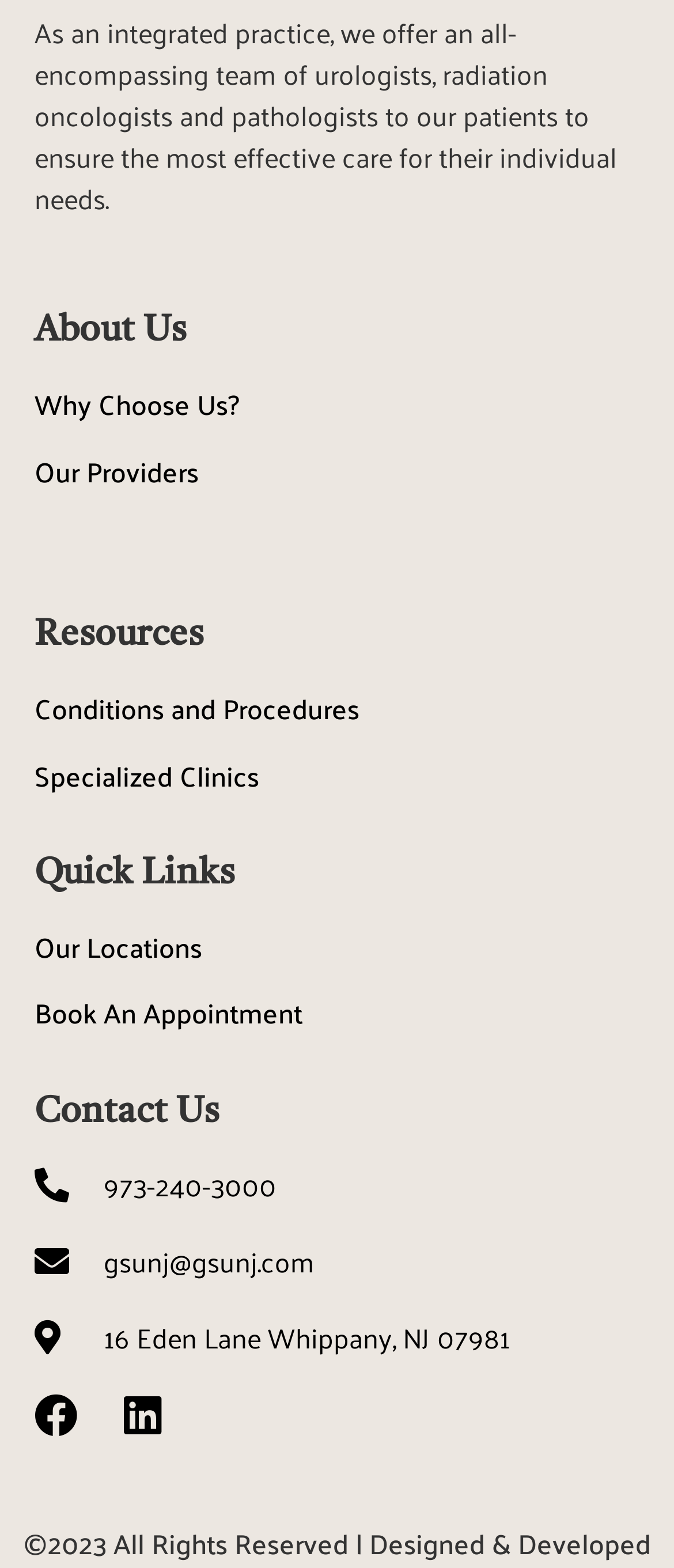Extract the bounding box coordinates for the UI element described as: "Why Choose Us?".

[0.051, 0.242, 0.354, 0.274]